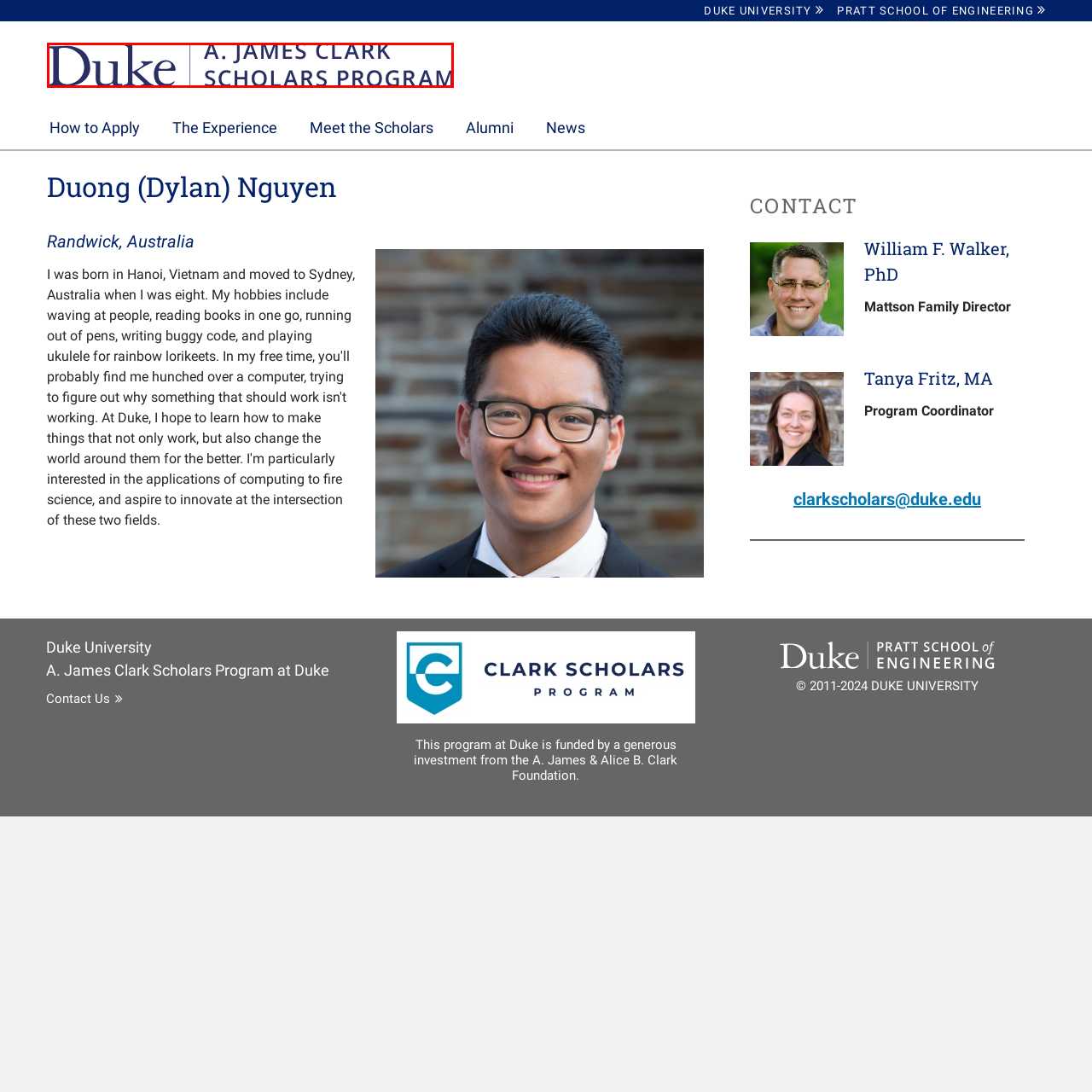What separates 'Duke' from the program name in the logo?
Review the image highlighted by the red bounding box and respond with a brief answer in one word or phrase.

A vertical line